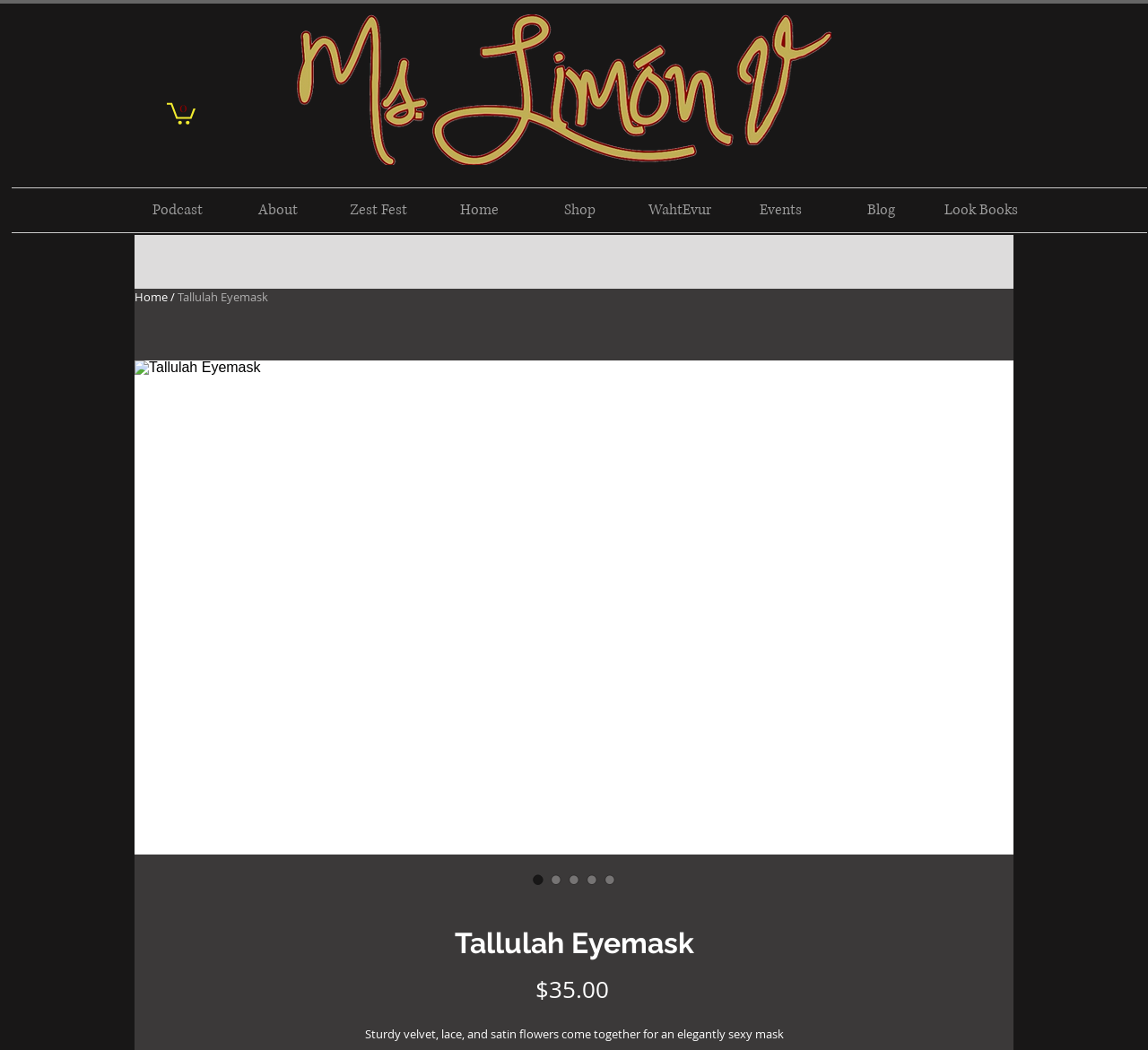Please mark the clickable region by giving the bounding box coordinates needed to complete this instruction: "Open the image".

[0.255, 0.009, 0.724, 0.157]